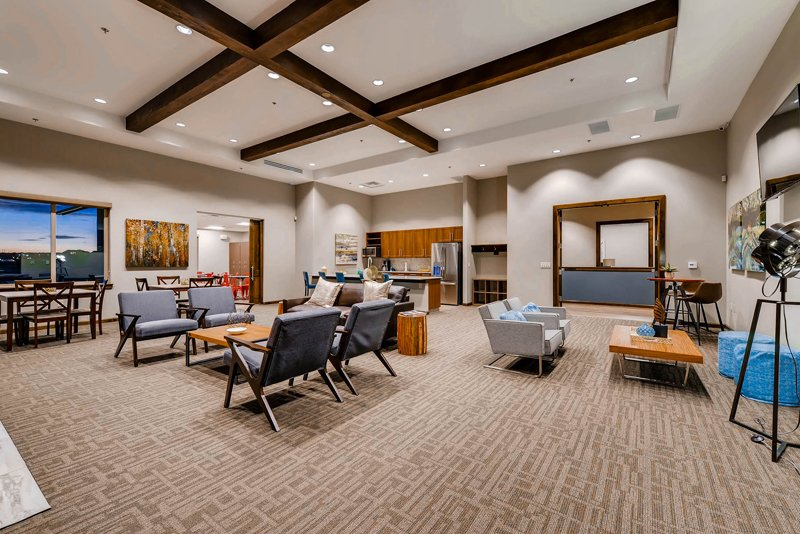Explain the image in a detailed way.

The image depicts the inviting interior of the Lodge at Stonebridge, a private clubhouse designed exclusively for residents. The spacious room showcases a modern yet cozy aesthetic, featuring a combination of comfortable seating arrangements with soft sofas and stylish armchairs, perfect for relaxation or social gatherings. Large windows allow natural light to fill the space, accentuating the warm tones of the decor.

A kitchen area can be glimpsed in the background, equipped for hosting events and culinary activities. Decor pieces, such as artwork and wooden accents, enhance the inviting atmosphere, while the open layout promotes interaction among residents. This area reflects the community's active lifestyle, offering a place for fitness classes, social meetups, and leisure activities, all set against a backdrop that embodies the spirit of neighborhood living at Stonebridge.